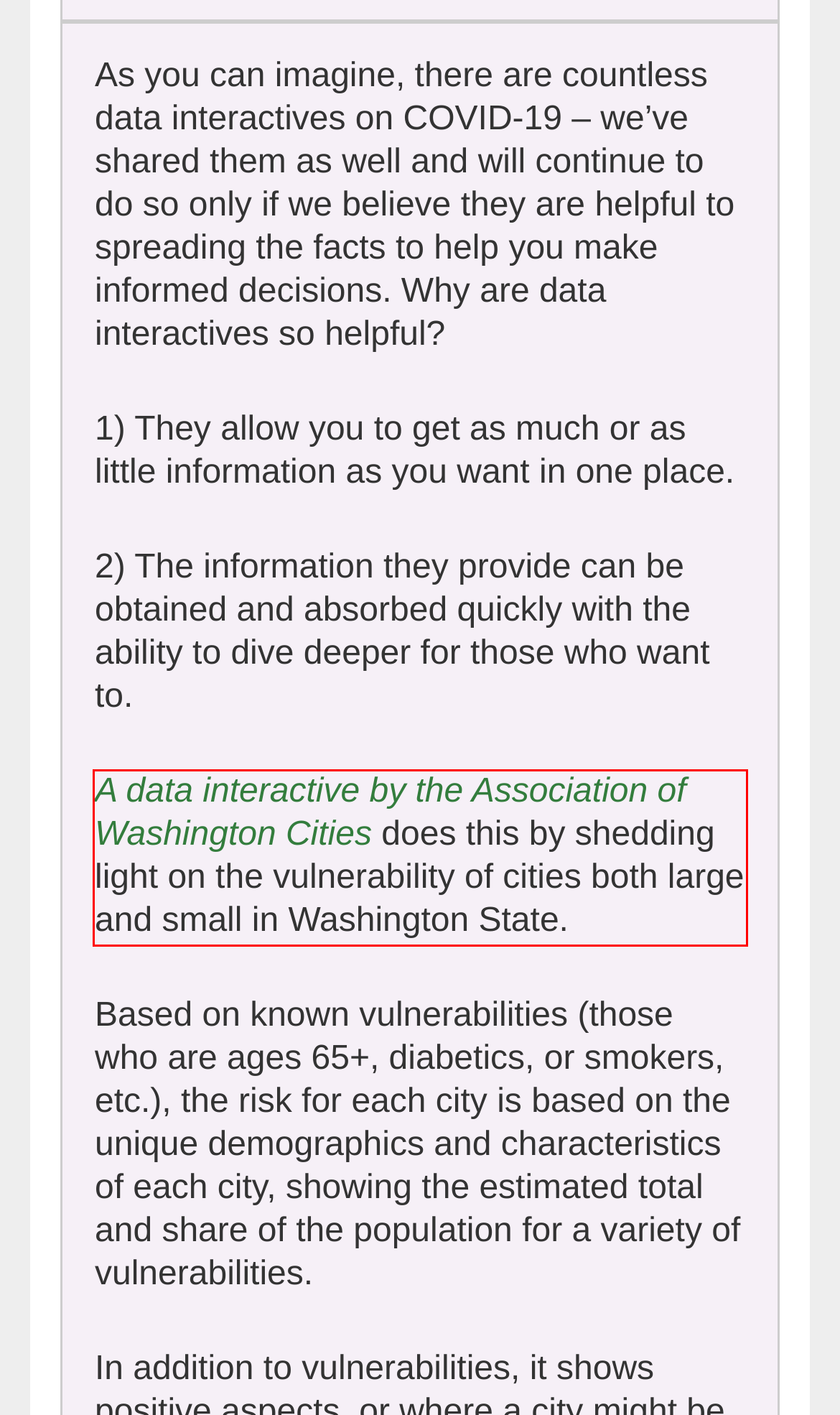You have a screenshot with a red rectangle around a UI element. Recognize and extract the text within this red bounding box using OCR.

A data interactive by the Association of Washington Cities does this by shedding light on the vulnerability of cities both large and small in Washington State.